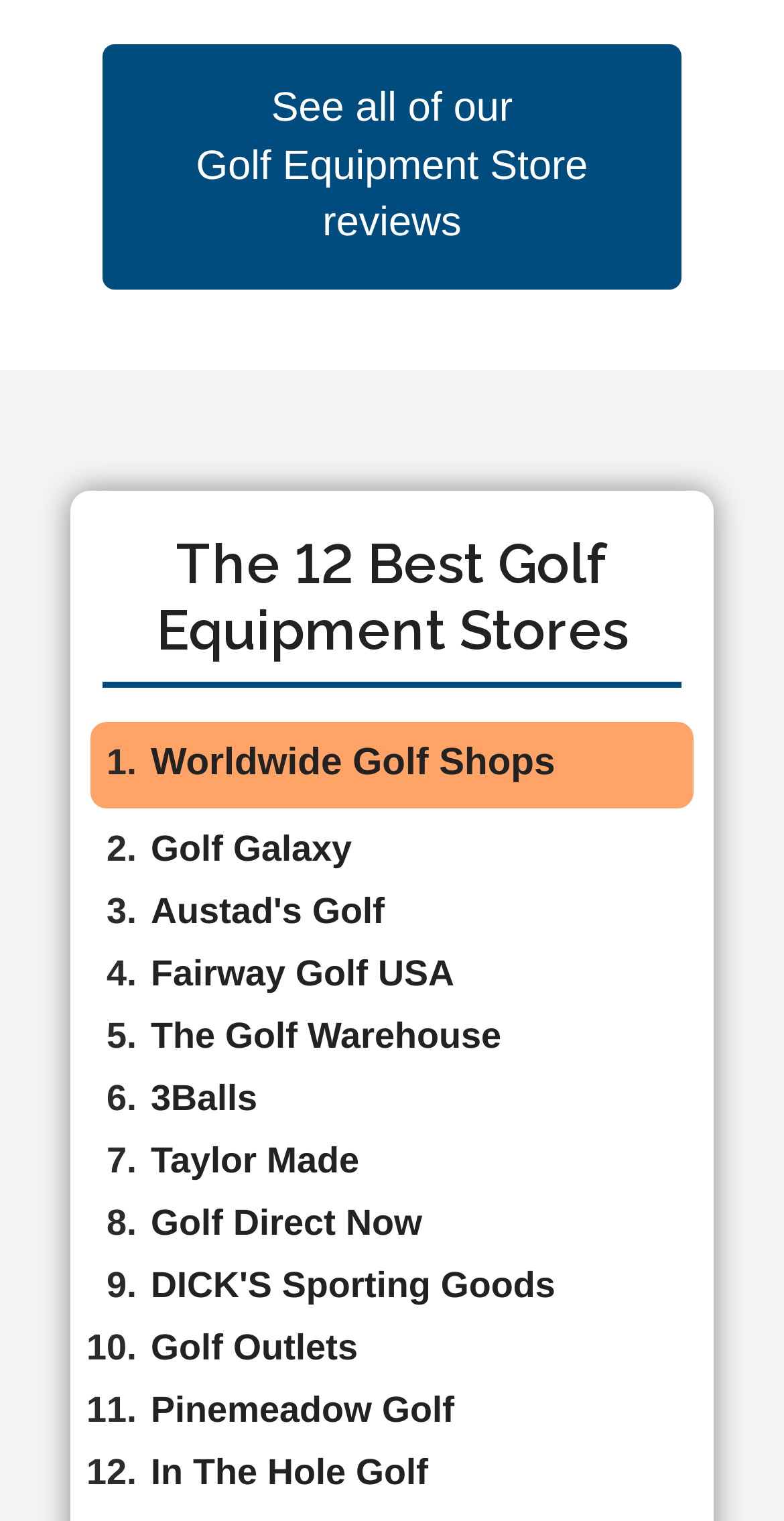Answer briefly with one word or phrase:
Is DICK'S Sporting Goods one of the listed stores?

Yes